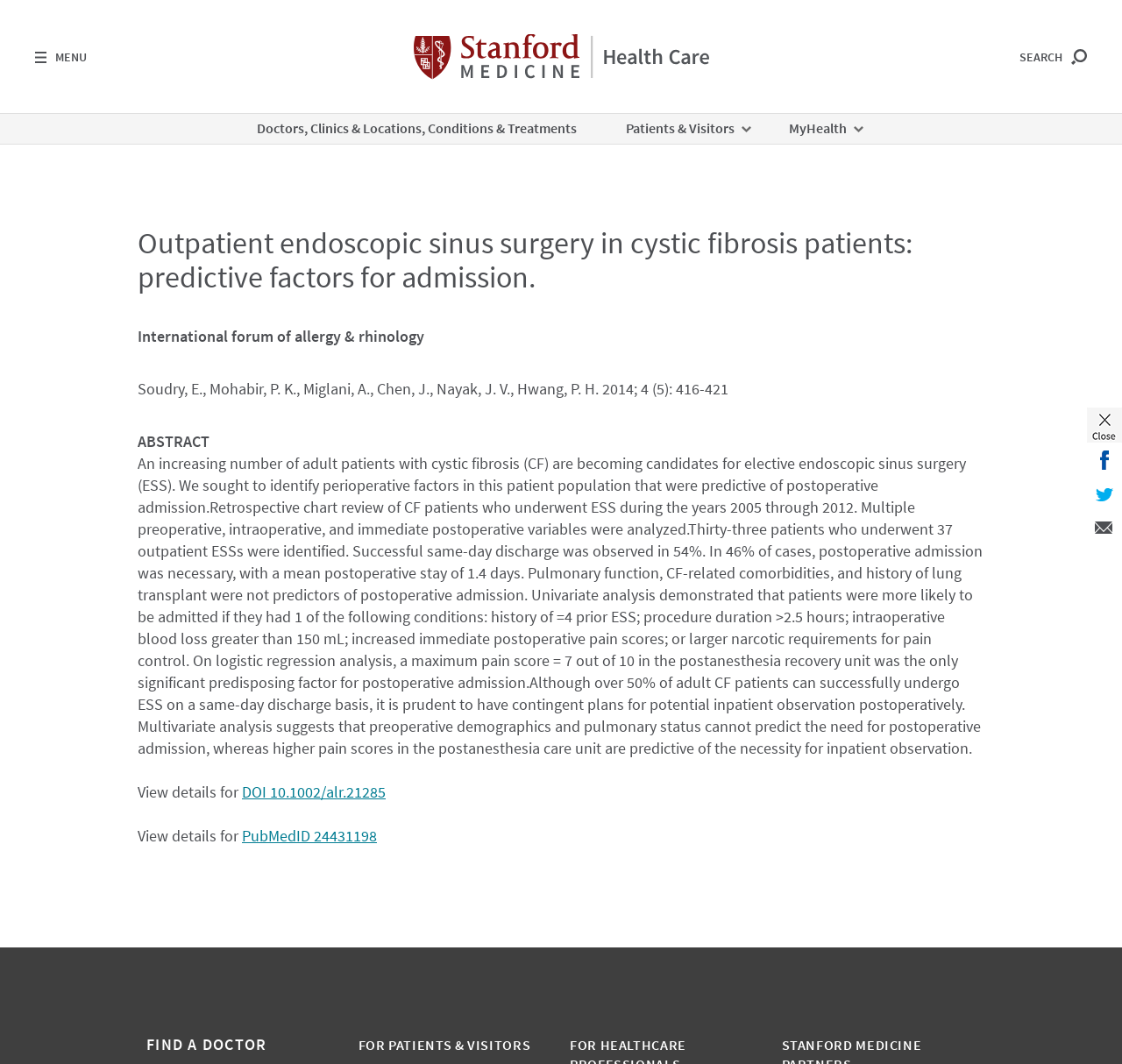Please identify the bounding box coordinates of the element that needs to be clicked to execute the following command: "Find a doctor". Provide the bounding box using four float numbers between 0 and 1, formatted as [left, top, right, bottom].

[0.13, 0.972, 0.238, 0.991]